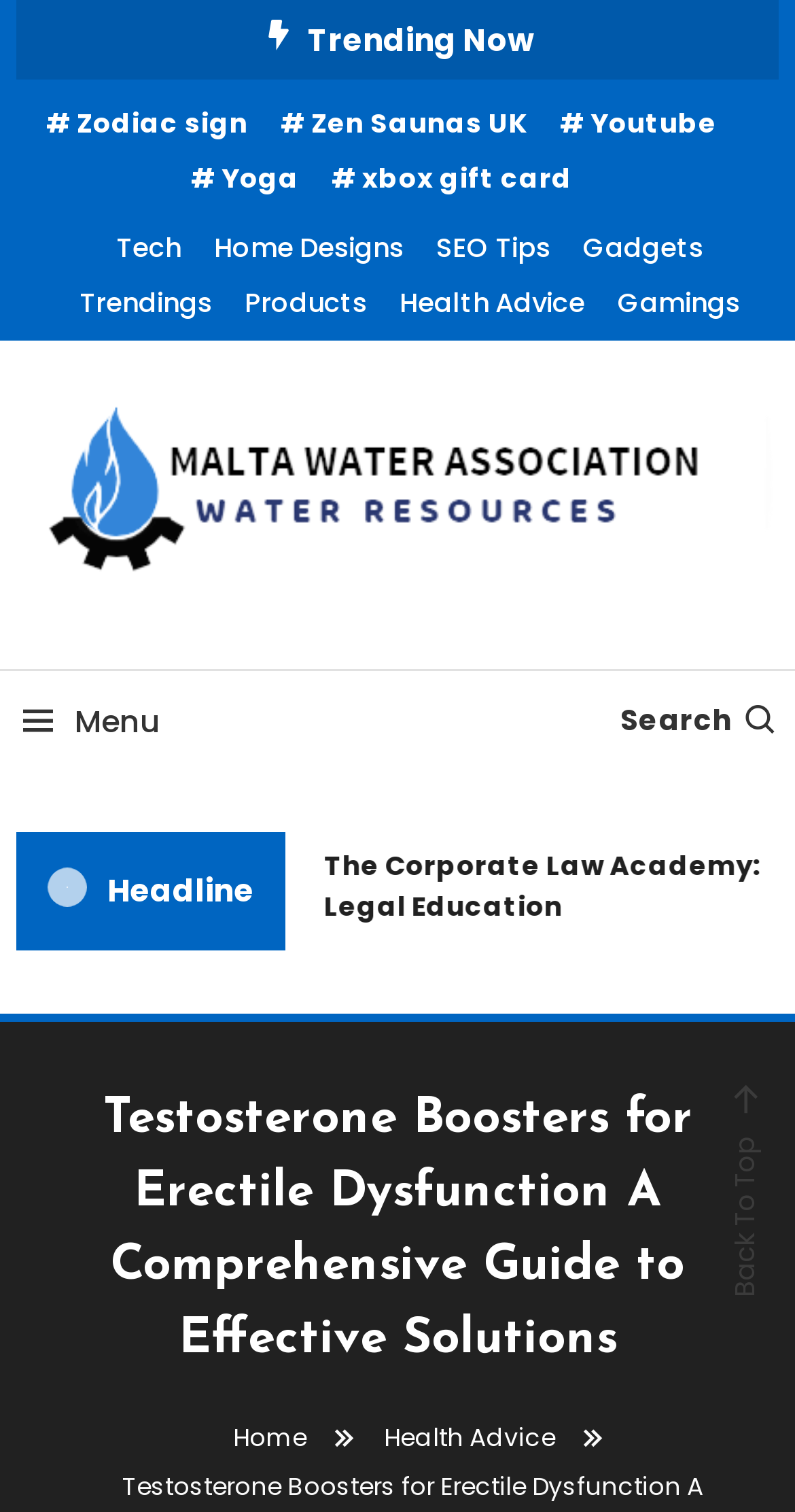What is the purpose of the 'Back To Top' button?
Give a detailed and exhaustive answer to the question.

I found the 'Back To Top' button at the bottom of the webpage, and its purpose is to allow users to quickly scroll back to the top of the webpage.